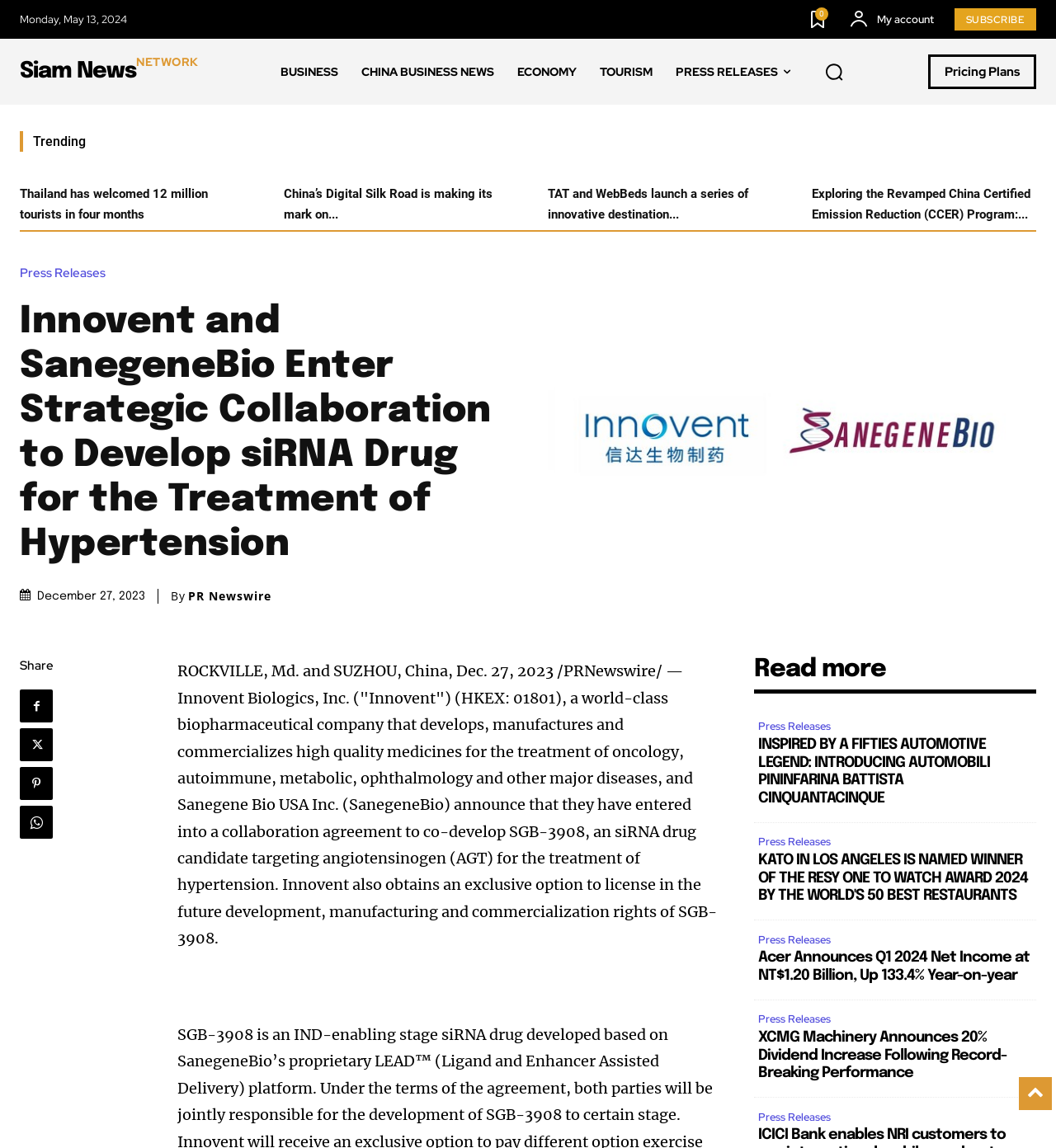Illustrate the webpage with a detailed description.

This webpage appears to be a news website, specifically the Siam News Network. At the top, there is a heading that reads "Join our community of SUBSCRIBERS" with a textbox to enter an email address and a "SUBSCRIBE" button next to it. Below this, there is a link to the "Privacy Policy" and a small dot separating it from the rest of the content.

On the top-left corner, there is a date displayed as "Monday, May 13, 2024". Next to it, there is a small image and a link to "My account". On the top-right corner, there are several links to different sections of the website, including "BUSINESS", "CHINA BUSINESS NEWS", "ECONOMY", "TOURISM", and "PRESS RELEASES". There is also a search button with a small image of a magnifying glass.

The main content of the webpage is divided into two sections. On the left, there are several news headings with links to the full articles. The headings include "Thailand has welcomed 12 million tourists in four months", "China’s Digital Silk Road is making its mark on...", and "Exploring the Revamped China Certified Emission Reduction (CCER) Program:...". 

On the right, there is a prominent news article with the title "Innovent and SanegeneBio Enter Strategic Collaboration to Develop siRNA Drug for the Treatment of Hypertension". The article includes a brief summary, a date "December 27, 2023", and a link to the full article. Below this, there are several social media sharing links and a "Read more" button.

Further down the page, there are more news headings with links to the full articles, including "INSPIRED BY A FIFTIES AUTOMOTIVE LEGEND: INTRODUCING AUTOMOBILI PININFARINA BATTISTA CINQUANTACINQUE", "KATO IN LOS ANGELES IS NAMED WINNER OF THE RESY ONE TO WATCH AWARD 2024 BY THE WORLD'S 50 BEST RESTAURANTS", and "Acer Announces Q1 2024 Net Income at NT$1.20 Billion, Up 133.4% Year-on-year".